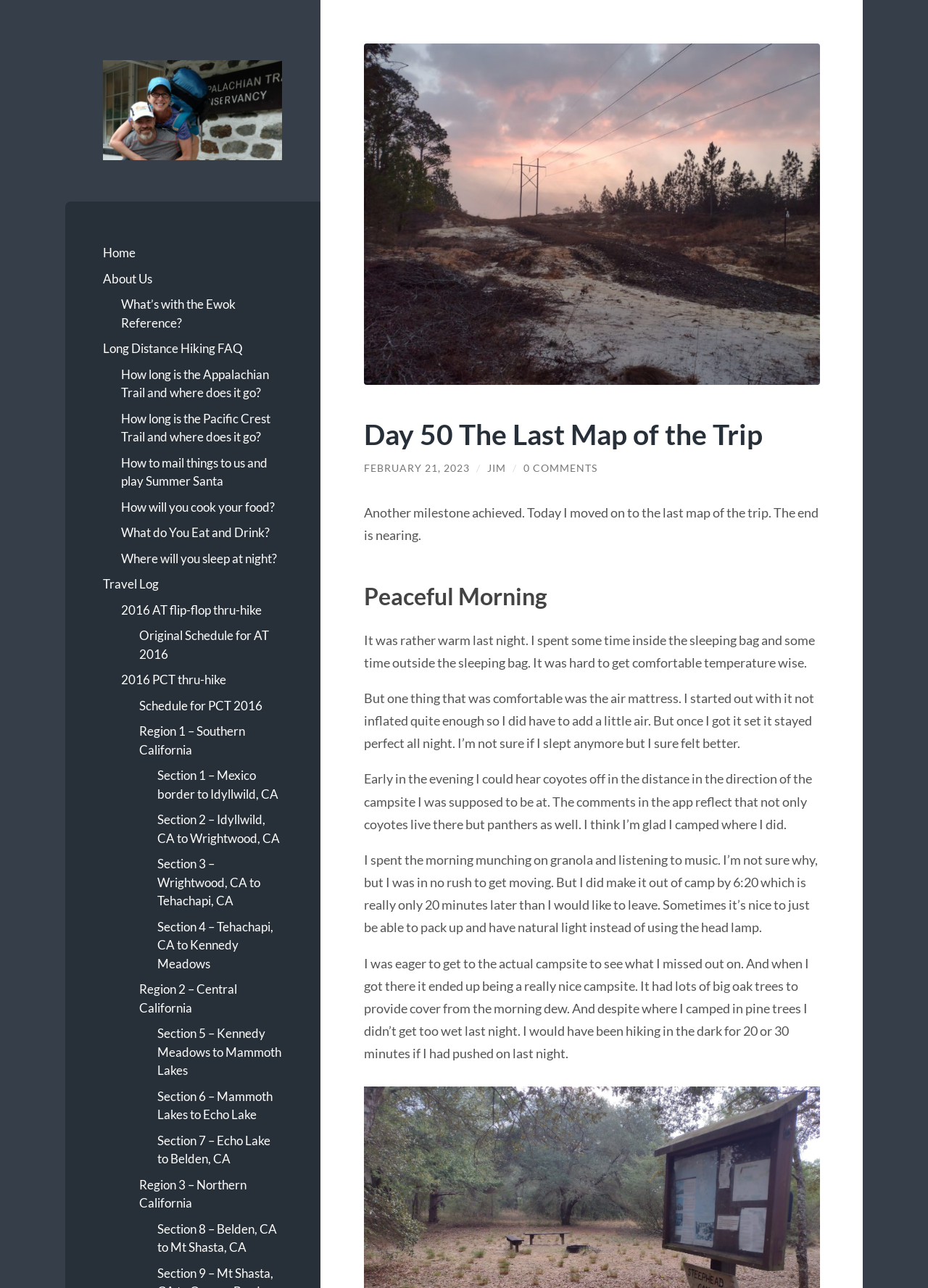Please determine the bounding box coordinates for the UI element described here. Use the format (top-left x, top-left y, bottom-right x, bottom-right y) with values bounded between 0 and 1: February 21, 2023

[0.392, 0.359, 0.506, 0.368]